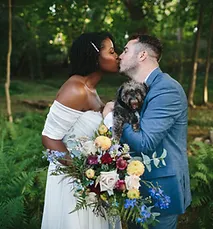Refer to the image and provide a thorough answer to this question:
What is the bride holding?

According to the caption, the bride is holding a 'vibrant bouquet filled with a mix of colorful flowers', which indicates that she is holding a bouquet.